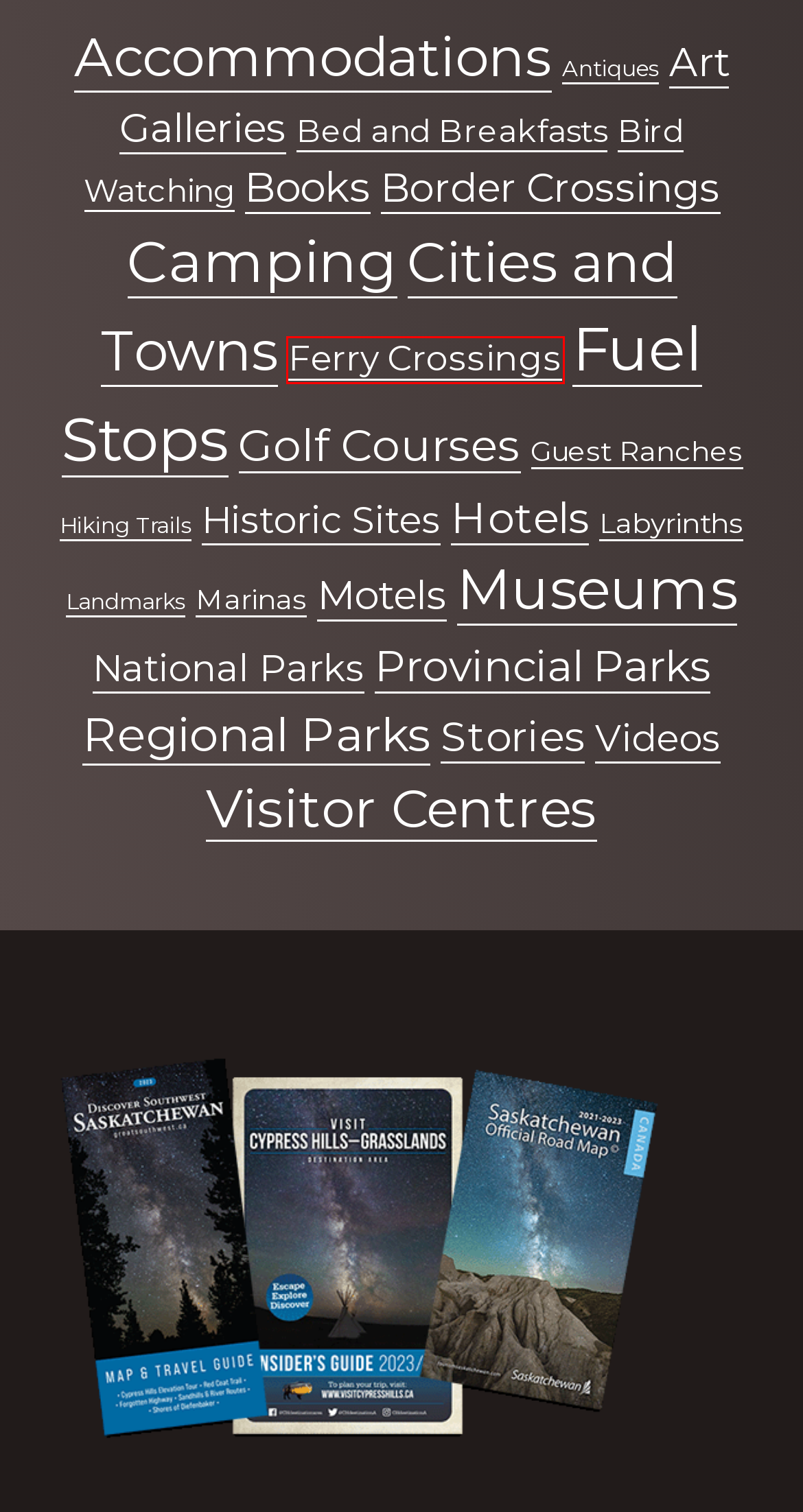You have a screenshot of a webpage with a red bounding box around an element. Identify the webpage description that best fits the new page that appears after clicking the selected element in the red bounding box. Here are the candidates:
A. Cities and Towns - Discover Southwest Saskatchewan
B. Ferry Crossings - Discover Southwest Saskatchewan
C. Historic Sites - Discover Southwest Saskatchewan
D. Fuel Stops - Discover Southwest Saskatchewan
E. Border Crossings - Discover Southwest Saskatchewan
F. Motels - Discover Southwest Saskatchewan
G. Labyrinths - Discover Southwest Saskatchewan
H. Golf Courses - Discover Southwest Saskatchewan

B